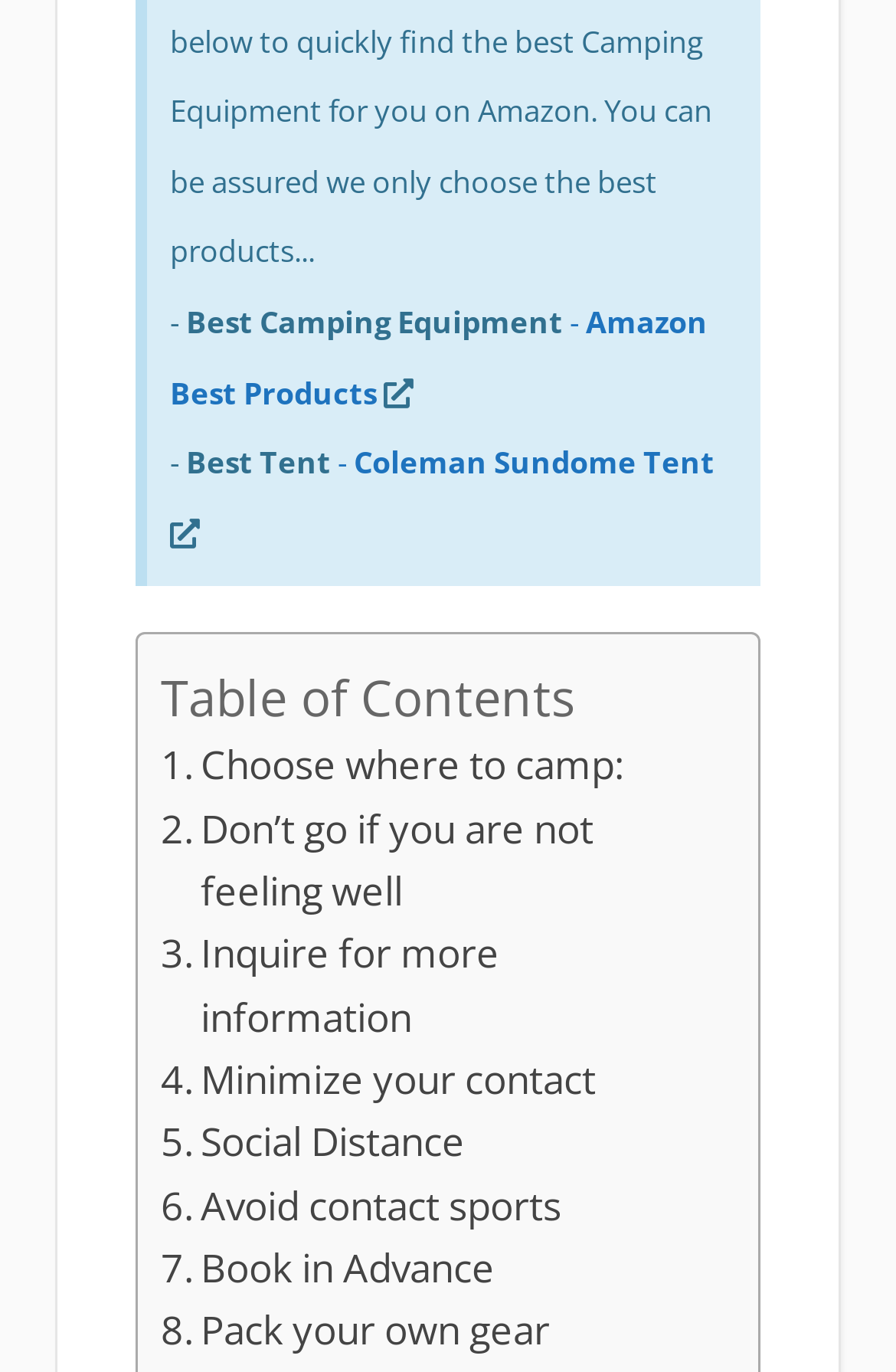Identify the coordinates of the bounding box for the element that must be clicked to accomplish the instruction: "Book in Advance".

[0.179, 0.901, 0.552, 0.947]